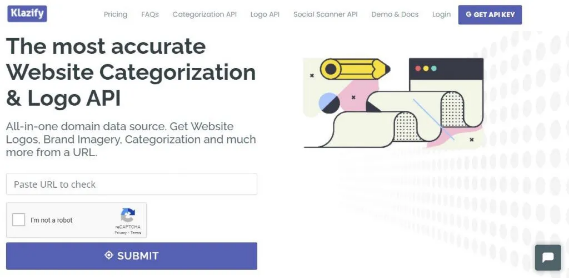Answer briefly with one word or phrase:
What is the function of the 'SUBMIT' button?

Submit URL for categorization